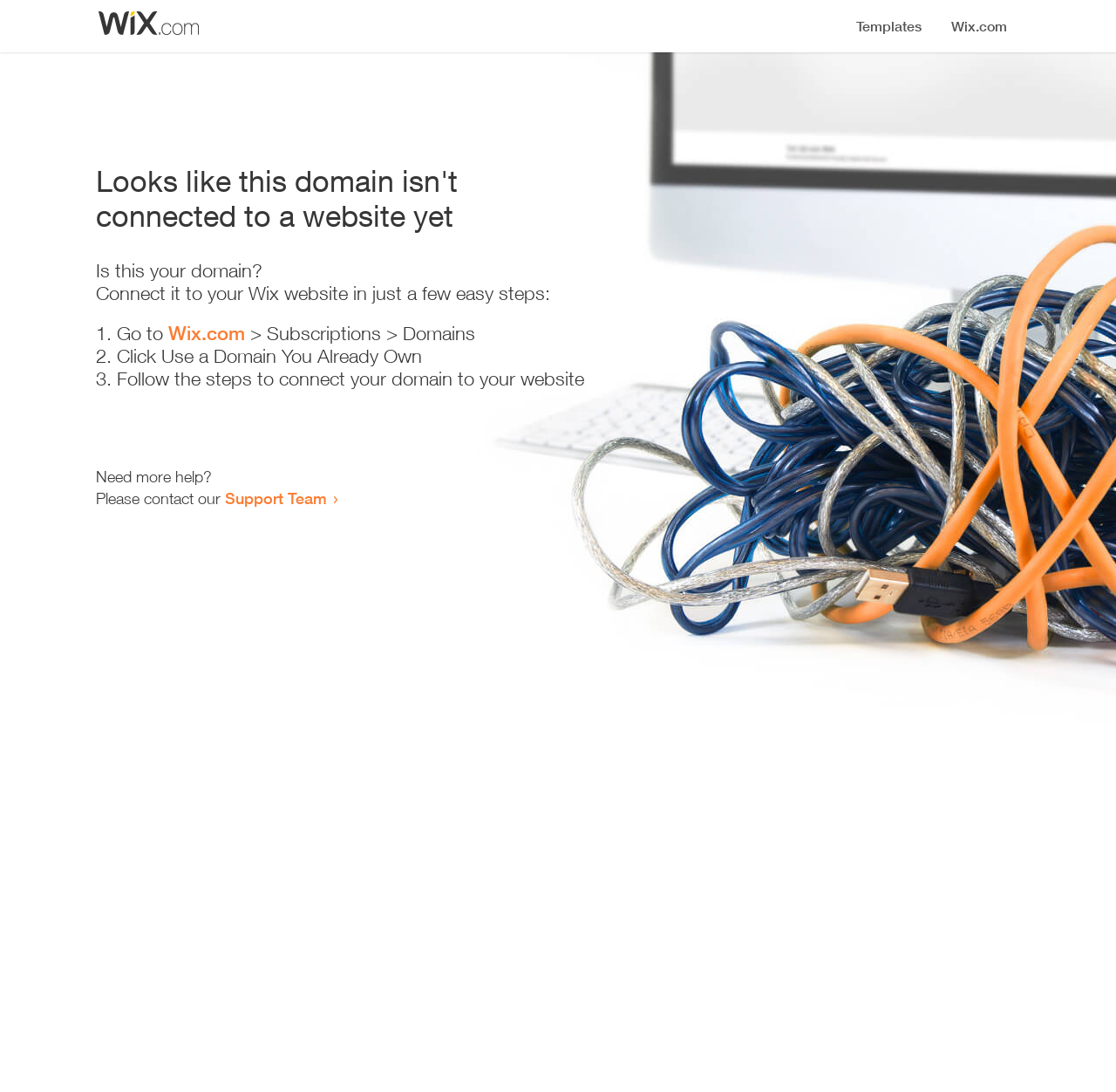Where can I go to connect my domain? From the image, respond with a single word or brief phrase.

Wix.com